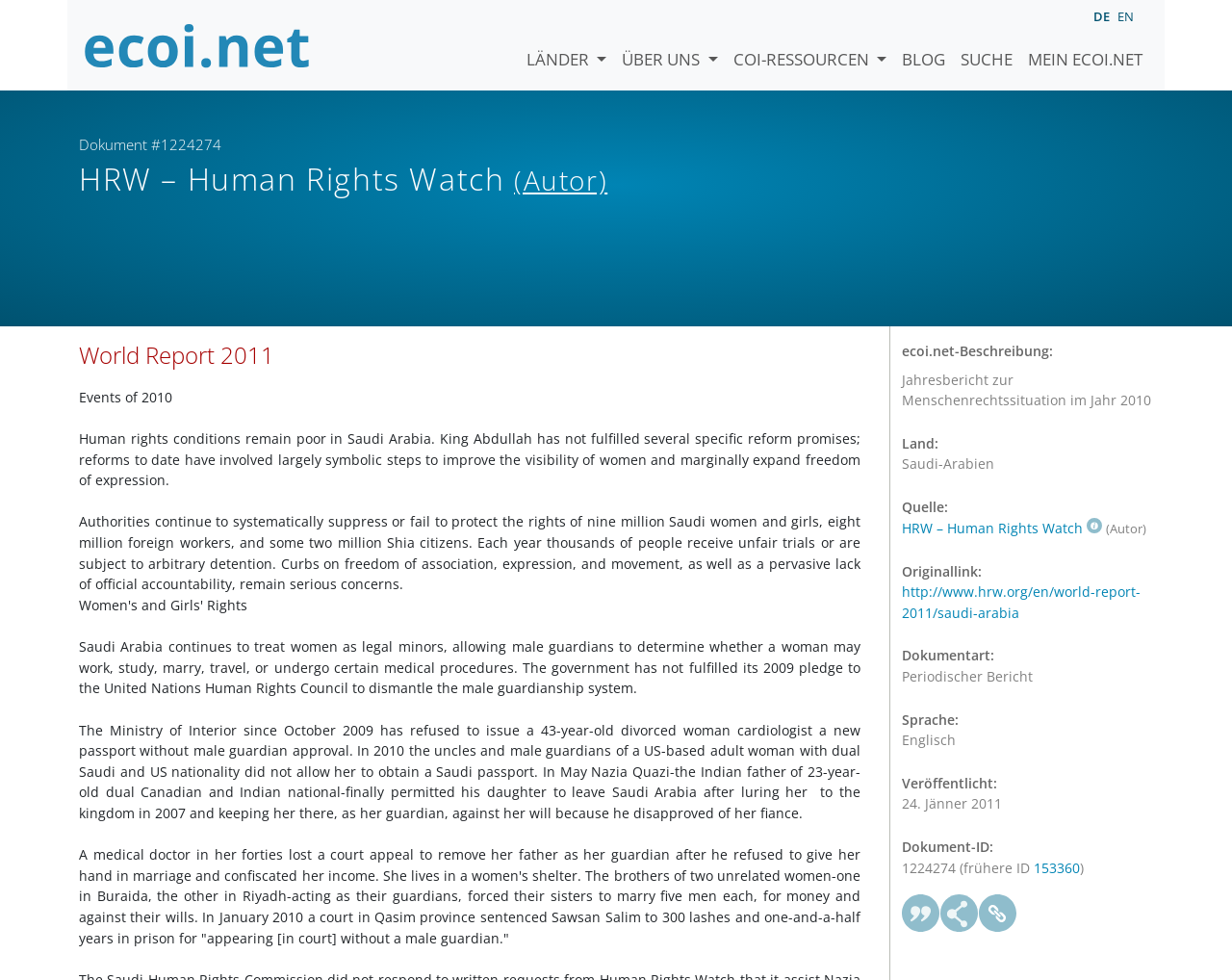Locate the bounding box coordinates of the element that needs to be clicked to carry out the instruction: "Select the language 'EN'". The coordinates should be given as four float numbers ranging from 0 to 1, i.e., [left, top, right, bottom].

[0.901, 0.008, 0.927, 0.026]